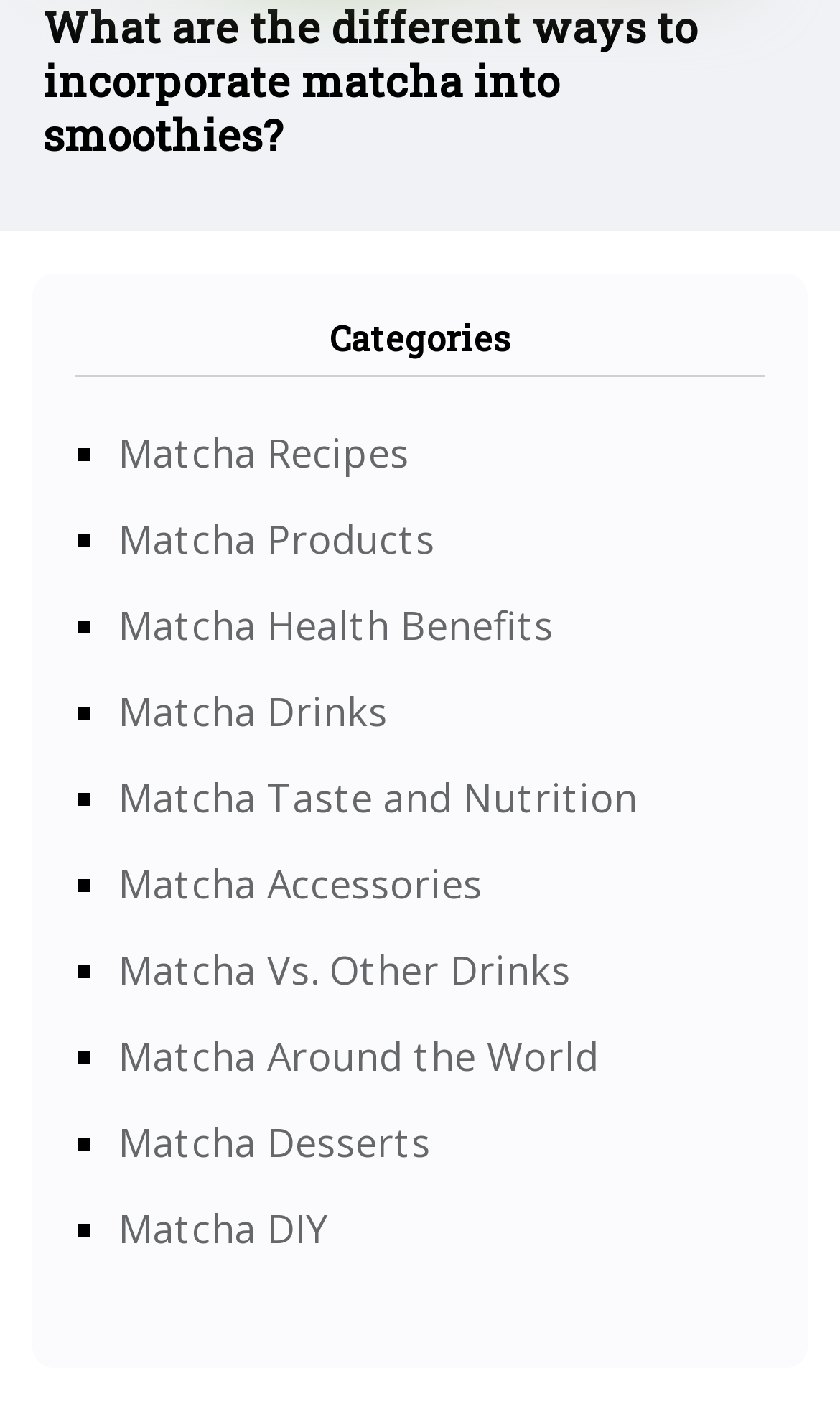Determine the bounding box coordinates of the section I need to click to execute the following instruction: "Learn about Matcha Taste and Nutrition". Provide the coordinates as four float numbers between 0 and 1, i.e., [left, top, right, bottom].

[0.141, 0.544, 0.759, 0.581]